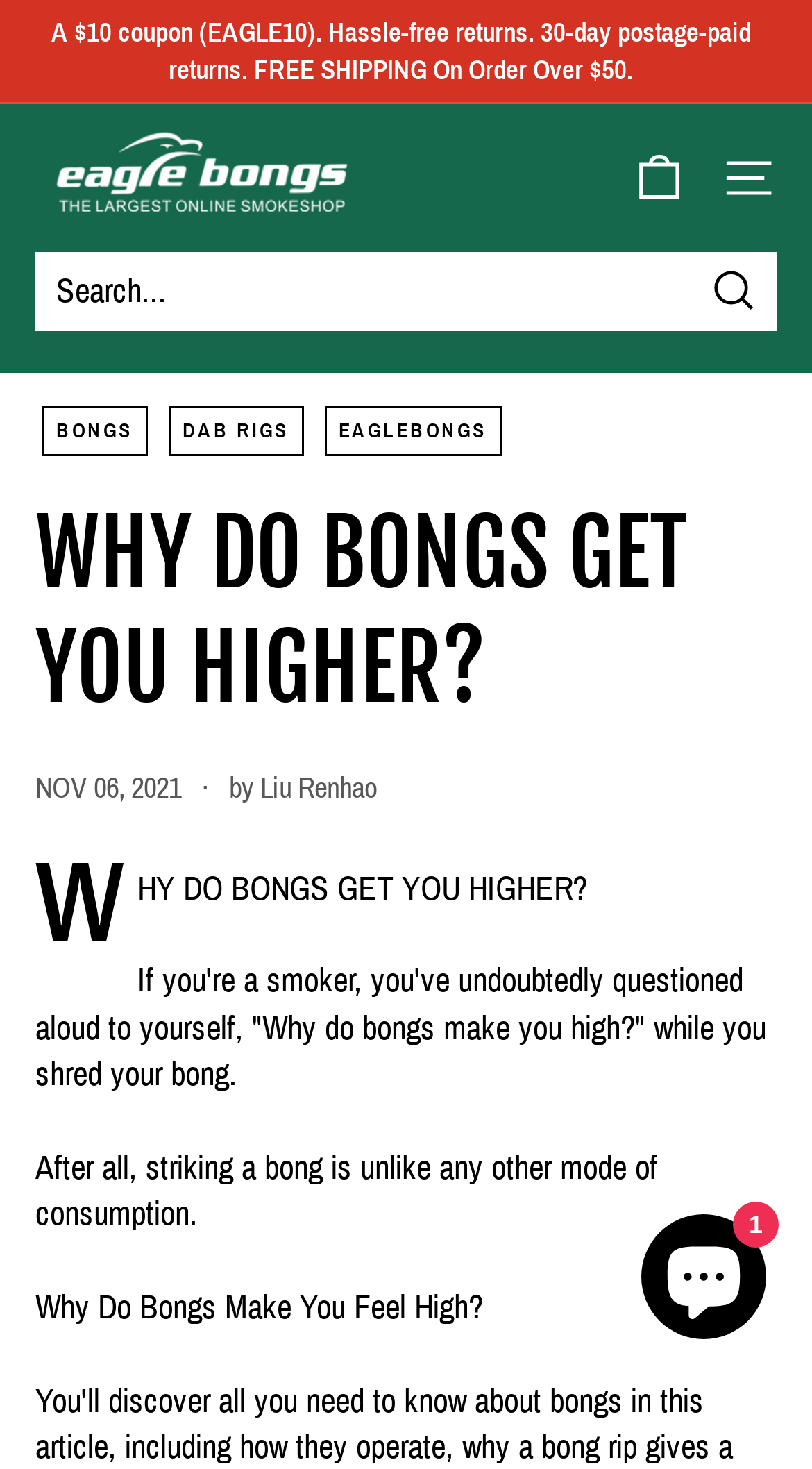What is the coupon code mentioned on the webpage?
Based on the image, provide your answer in one word or phrase.

EAGLE10